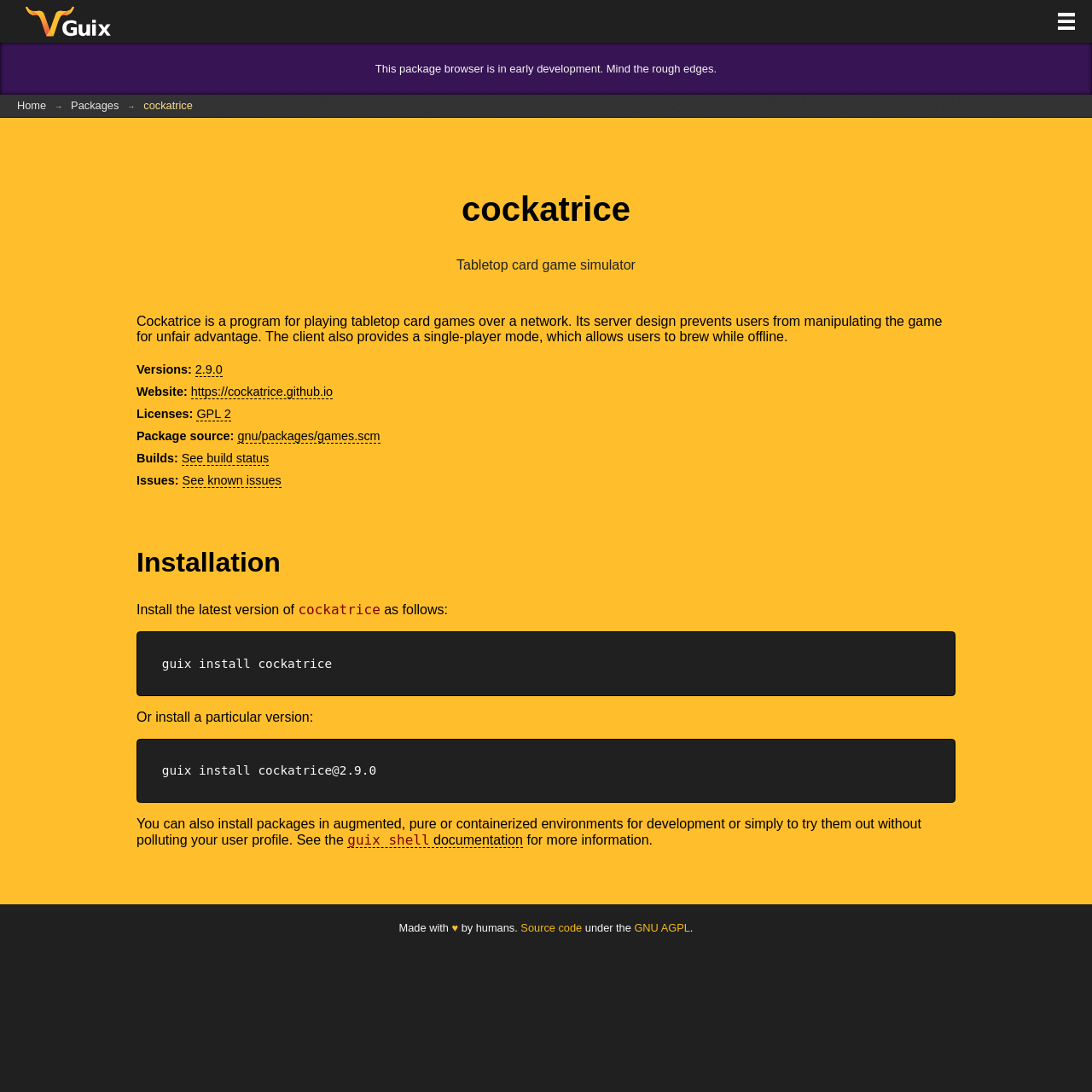Determine the bounding box coordinates for the UI element with the following description: "GNU AGPL". The coordinates should be four float numbers between 0 and 1, represented as [left, top, right, bottom].

[0.581, 0.844, 0.632, 0.856]